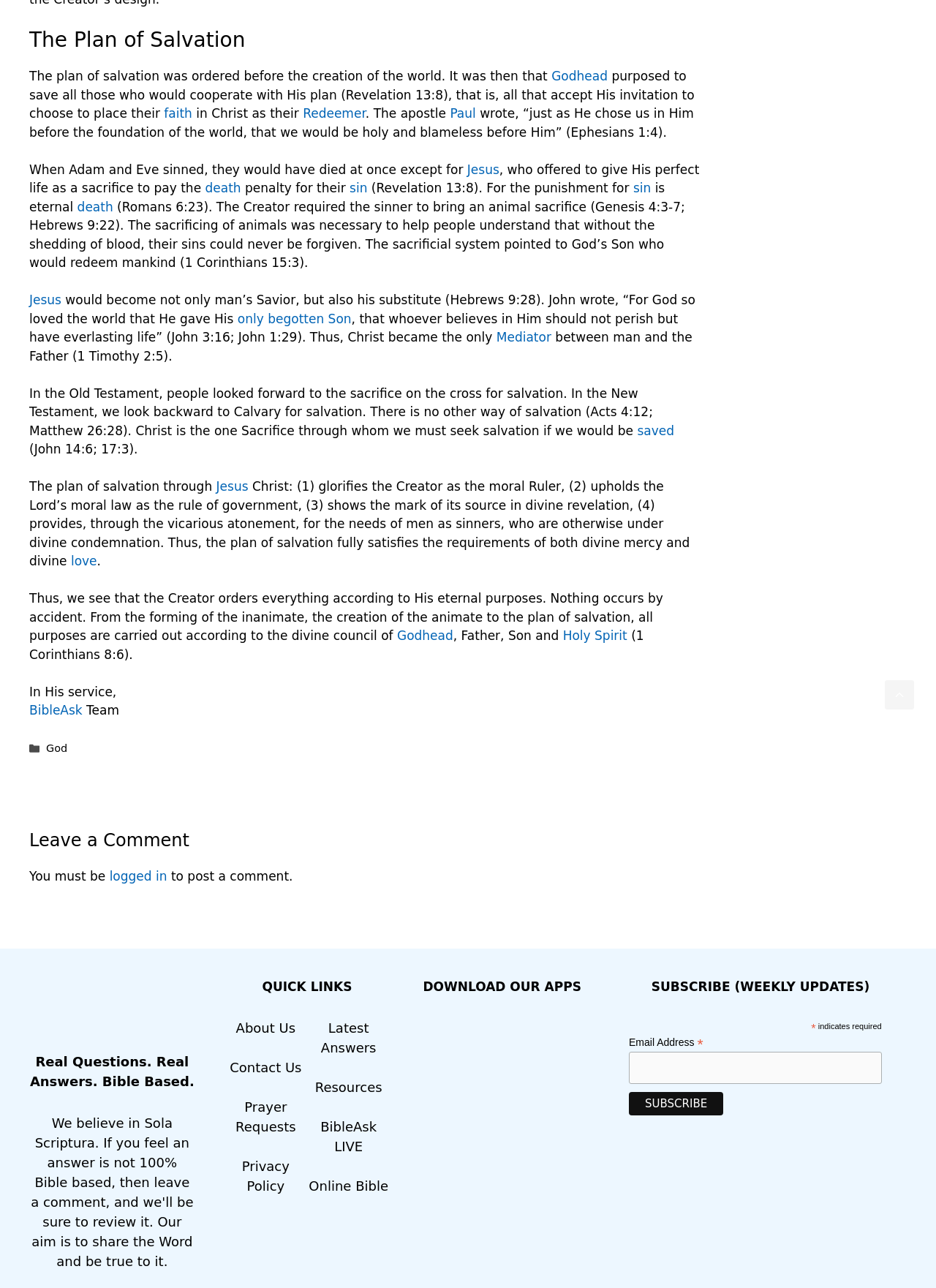Find the bounding box coordinates of the clickable area required to complete the following action: "Click the 'Godhead' link".

[0.589, 0.053, 0.649, 0.065]